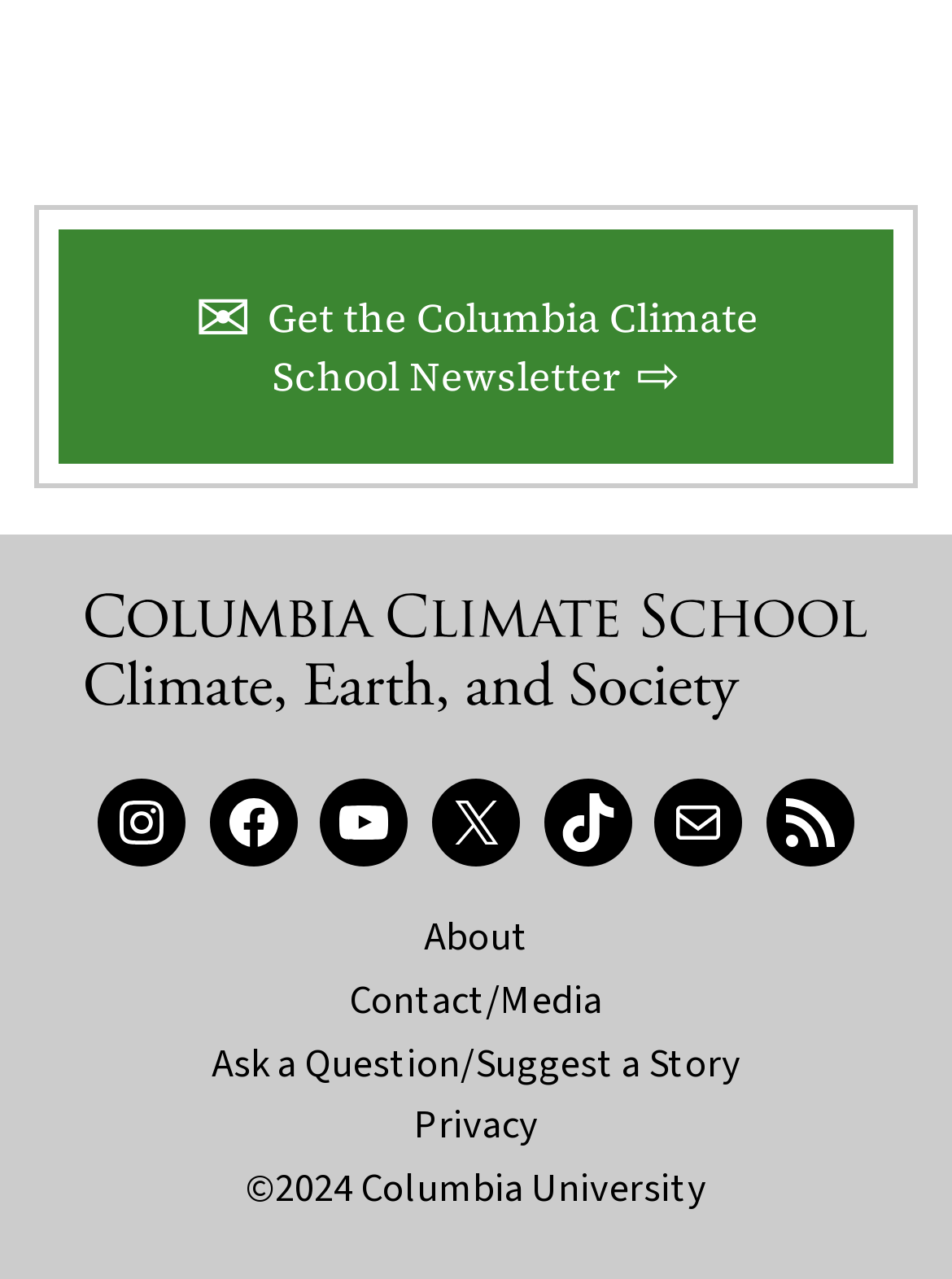Please specify the bounding box coordinates of the clickable region to carry out the following instruction: "Ask a question or suggest a story". The coordinates should be four float numbers between 0 and 1, in the format [left, top, right, bottom].

[0.222, 0.808, 0.778, 0.852]